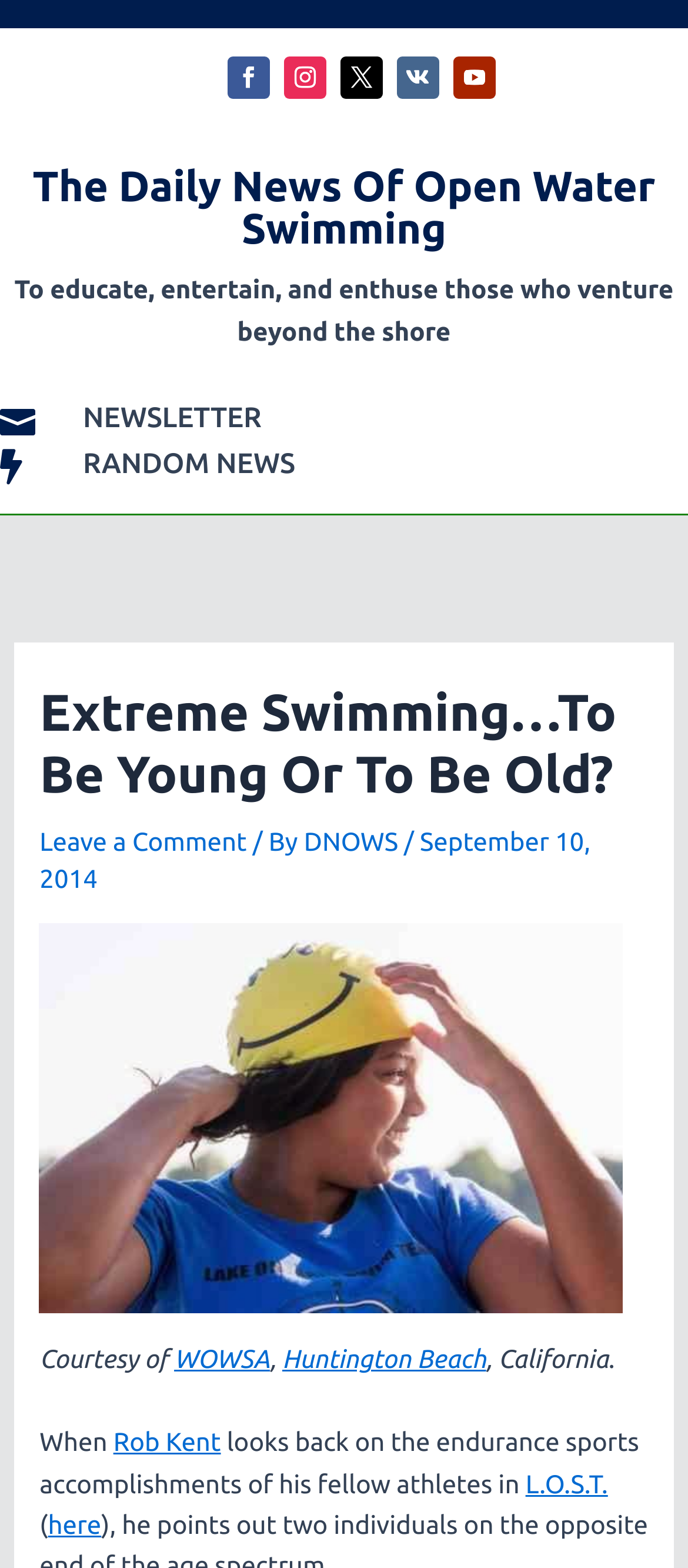Bounding box coordinates are specified in the format (top-left x, top-left y, bottom-right x, bottom-right y). All values are floating point numbers bounded between 0 and 1. Please provide the bounding box coordinate of the region this sentence describes: Leave a Comment

[0.058, 0.526, 0.359, 0.546]